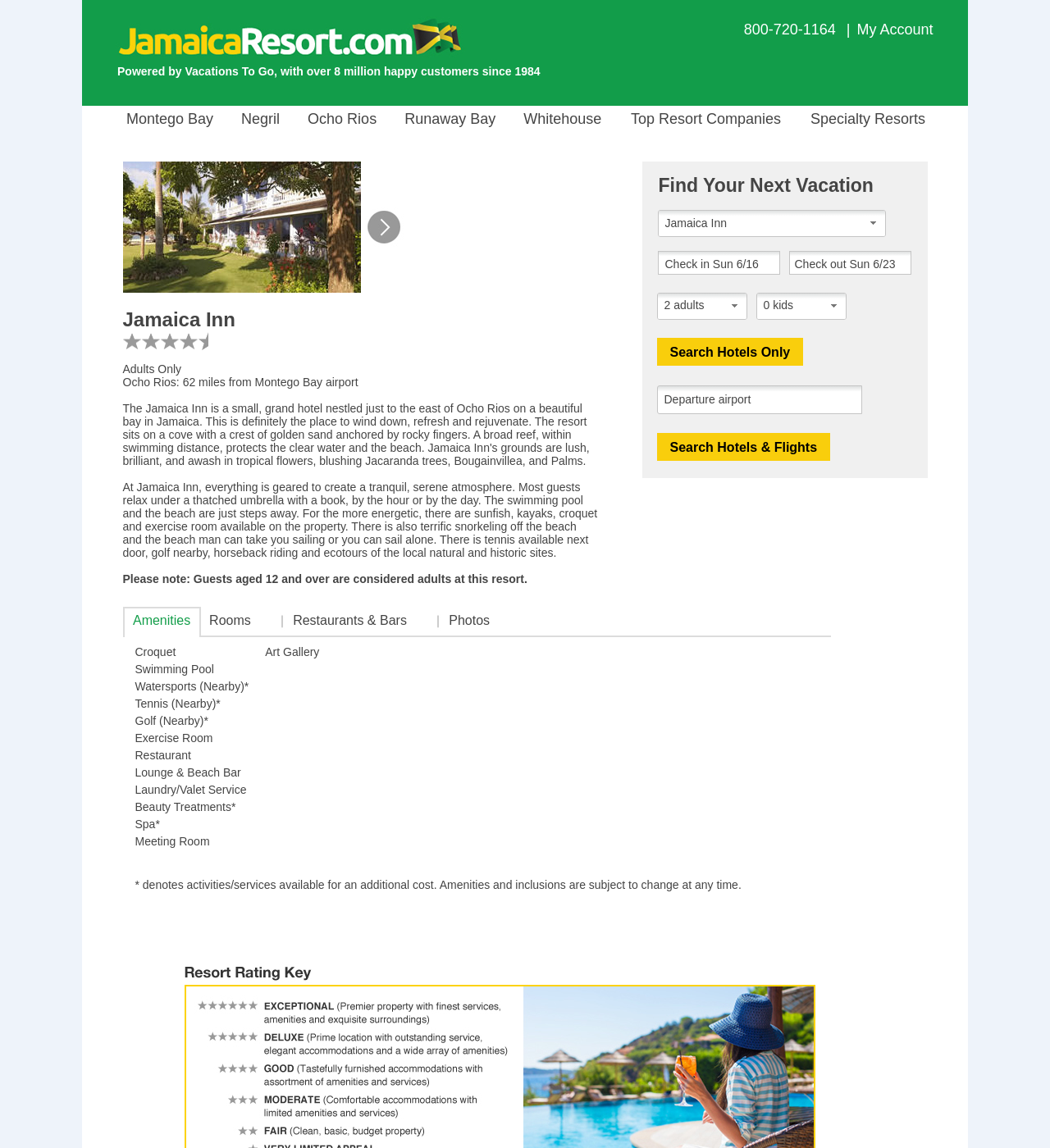Look at the image and write a detailed answer to the question: 
What is the purpose of the 'Search Hotels Only' button?

The purpose of the 'Search Hotels Only' button can be inferred from its label and its location on the webpage. It is likely that clicking this button will search for hotels based on the specified criteria, such as check-in and check-out dates, and number of adults and children.